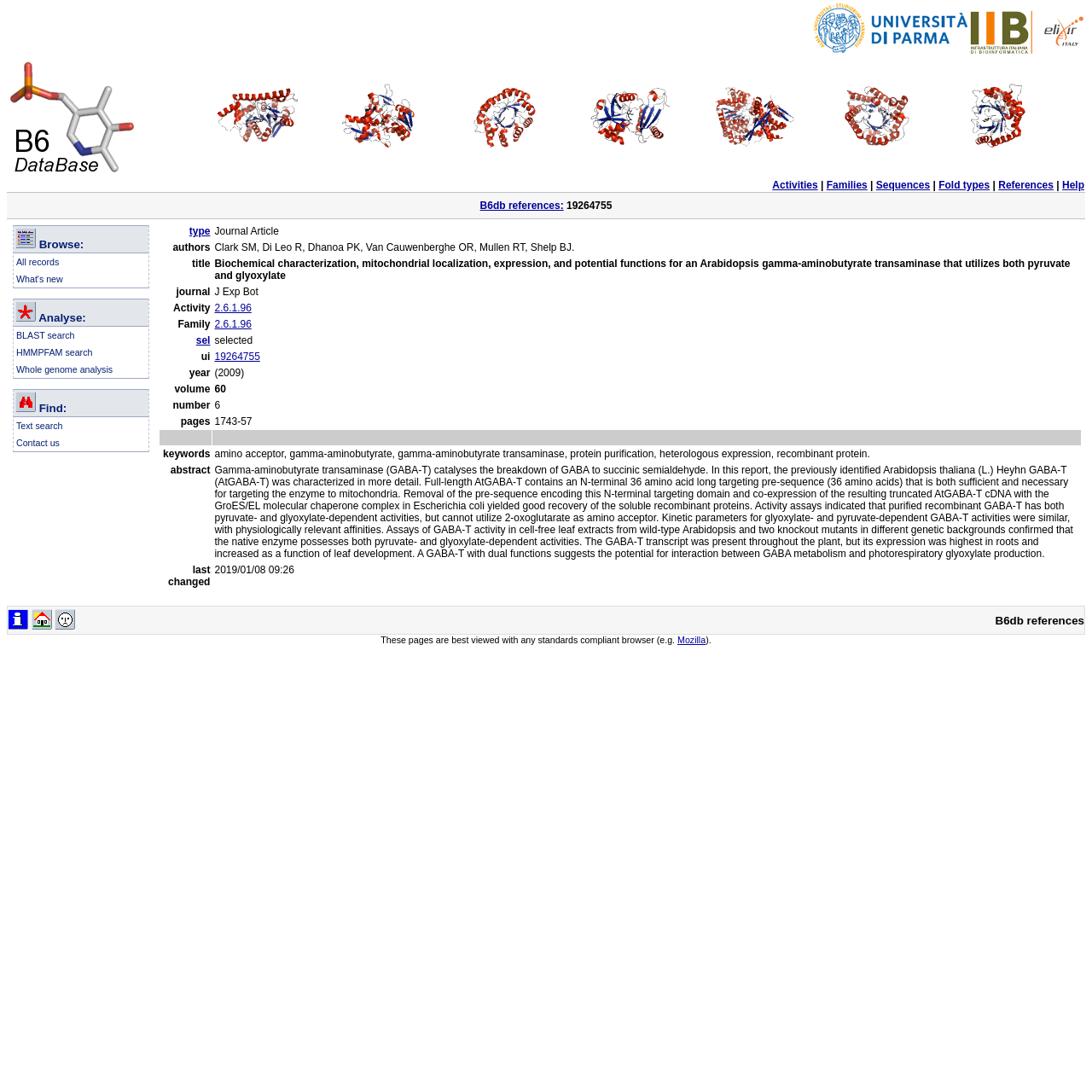Determine the bounding box coordinates of the element that should be clicked to execute the following command: "Click on the 'Activities' link".

[0.707, 0.164, 0.749, 0.175]